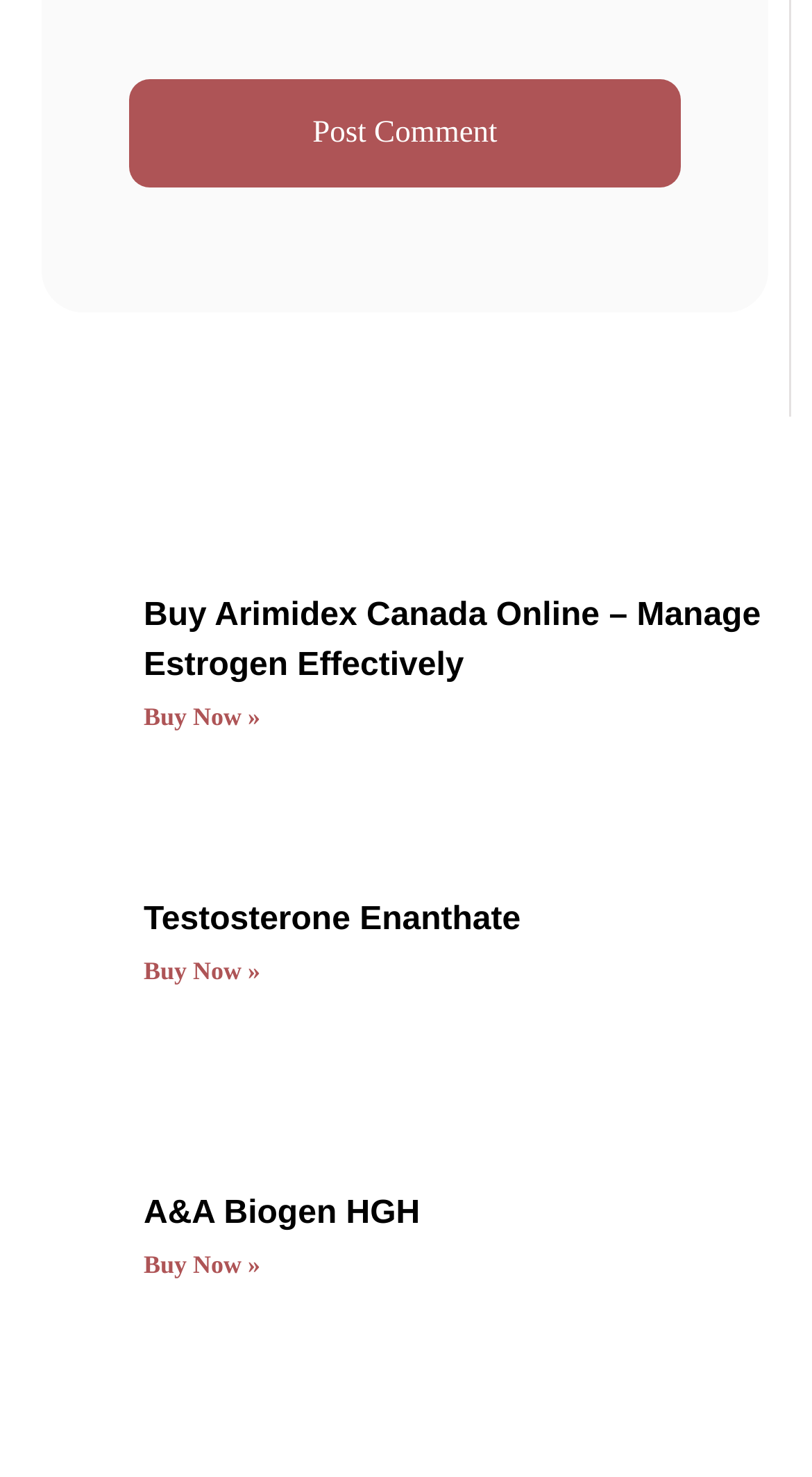Could you locate the bounding box coordinates for the section that should be clicked to accomplish this task: "Go to News".

None